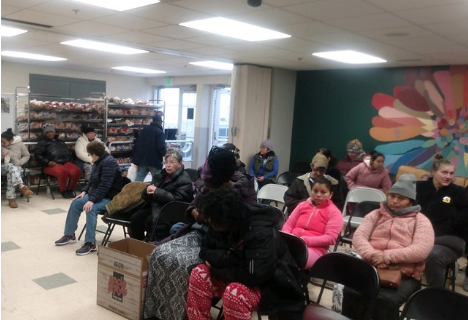Describe all elements and aspects of the image.

The image depicts a community food distribution event at Eastern Avenue CRC, where individuals are gathered in a warm and welcoming indoor space. A diverse group of people, including families and individuals, are seated on folding chairs, some engaging in conversation while others wait patiently. The room is brightly lit and features a colorful mural on one wall, enhancing the atmosphere of support and community.

In the background, shelves are filled with various food items, indicating the available resources for participants. The overall environment suggests a focus on assisting very low-income families, as indicated by the program’s aim to provide essential groceries. A box is also visible in the foreground, likely intended for donations, emphasizing the community-driven aspect of this initiative. The scene captures the essence of solidarity and generosity as the attendees wait for their turn to receive food aid.